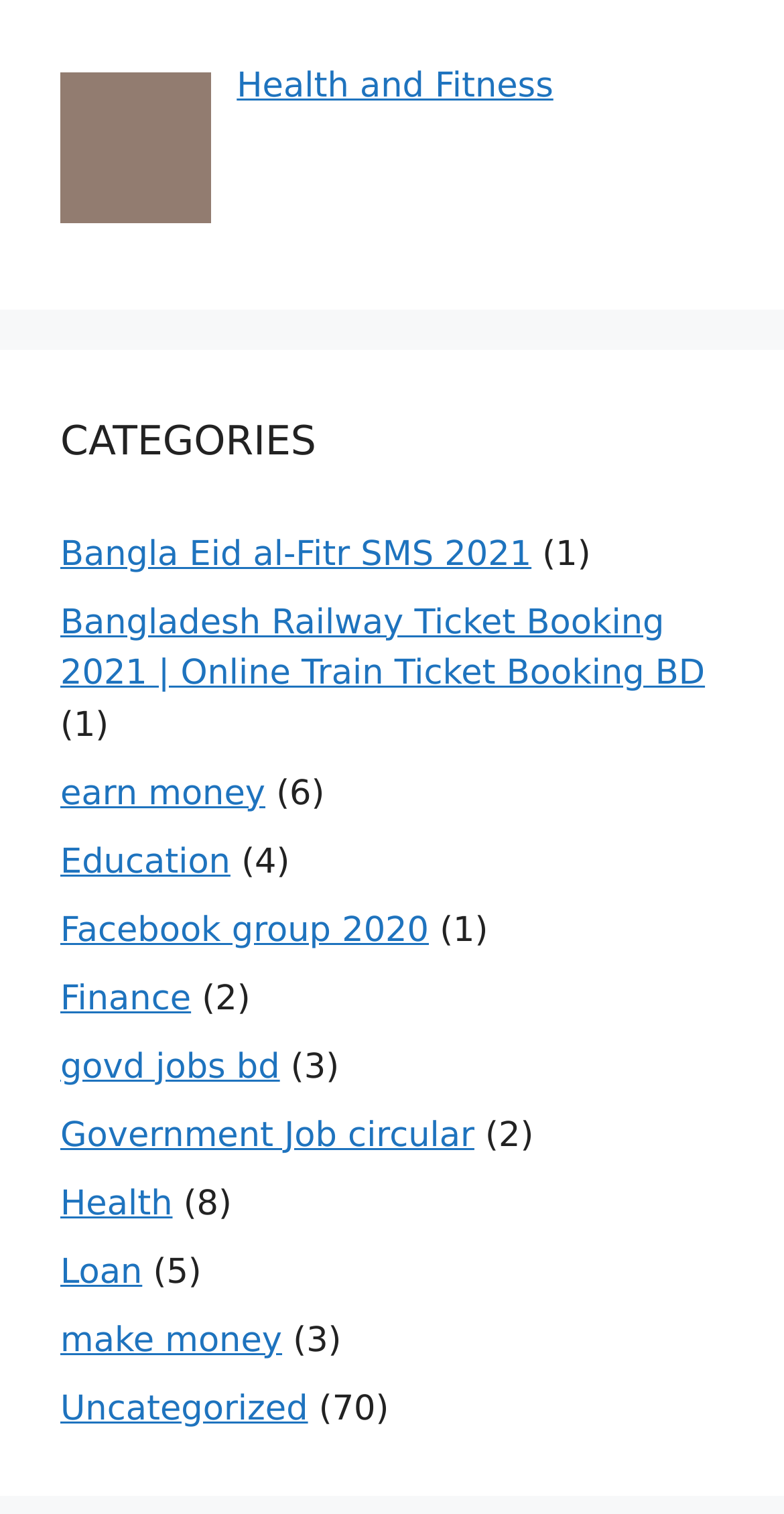Please determine the bounding box coordinates for the element with the description: "Health".

[0.077, 0.782, 0.22, 0.808]